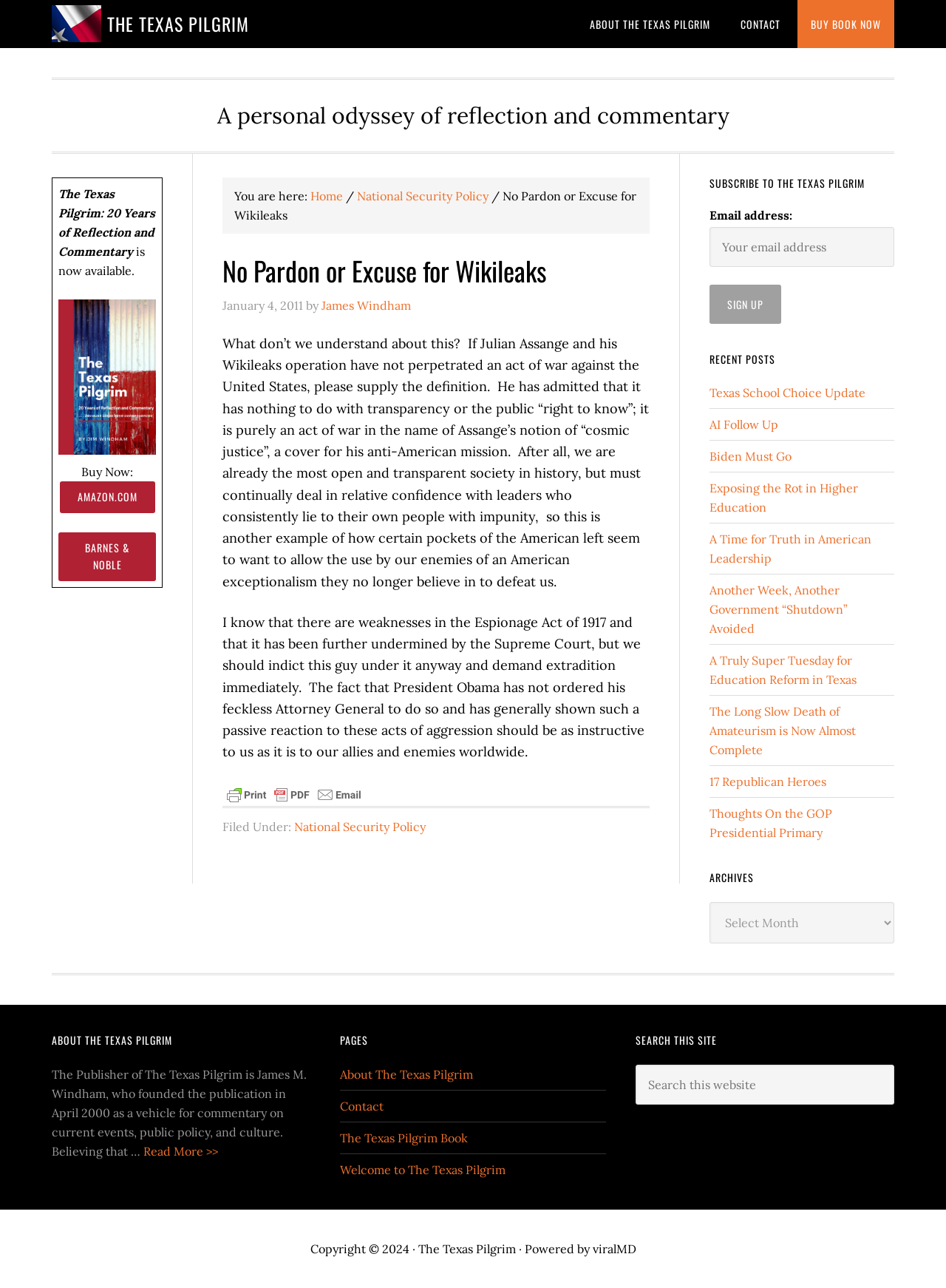Could you find the bounding box coordinates of the clickable area to complete this instruction: "Click the 'THE TEXAS PILGRIM' link"?

[0.113, 0.008, 0.263, 0.029]